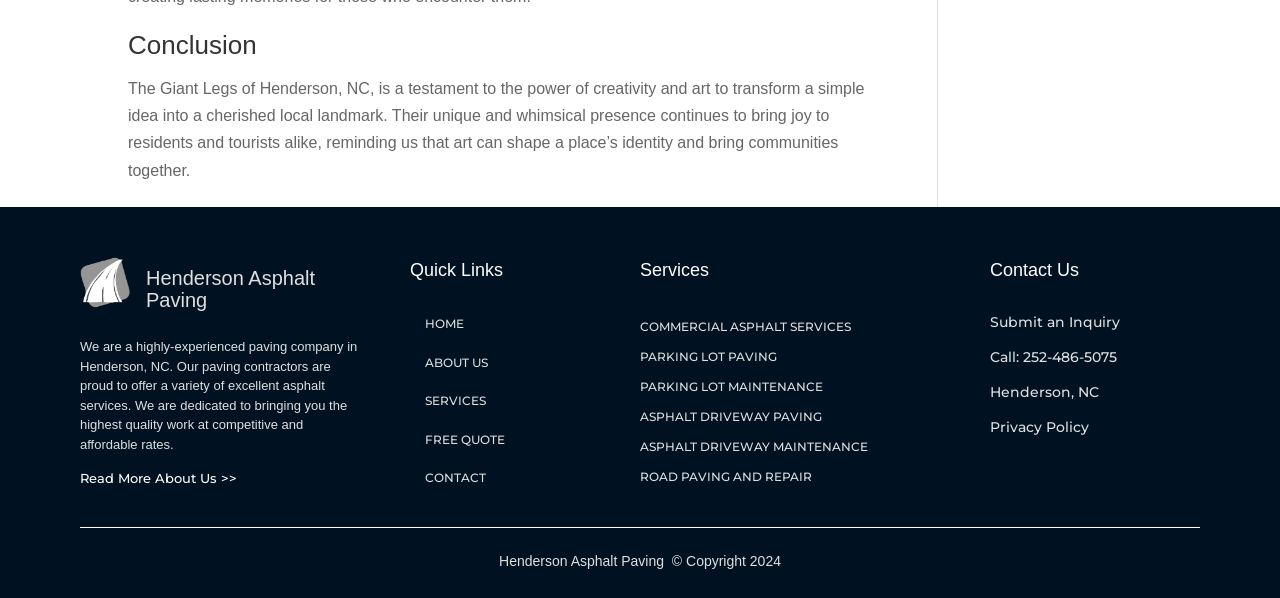Can you specify the bounding box coordinates of the area that needs to be clicked to fulfill the following instruction: "View commercial asphalt services"?

[0.5, 0.536, 0.665, 0.573]